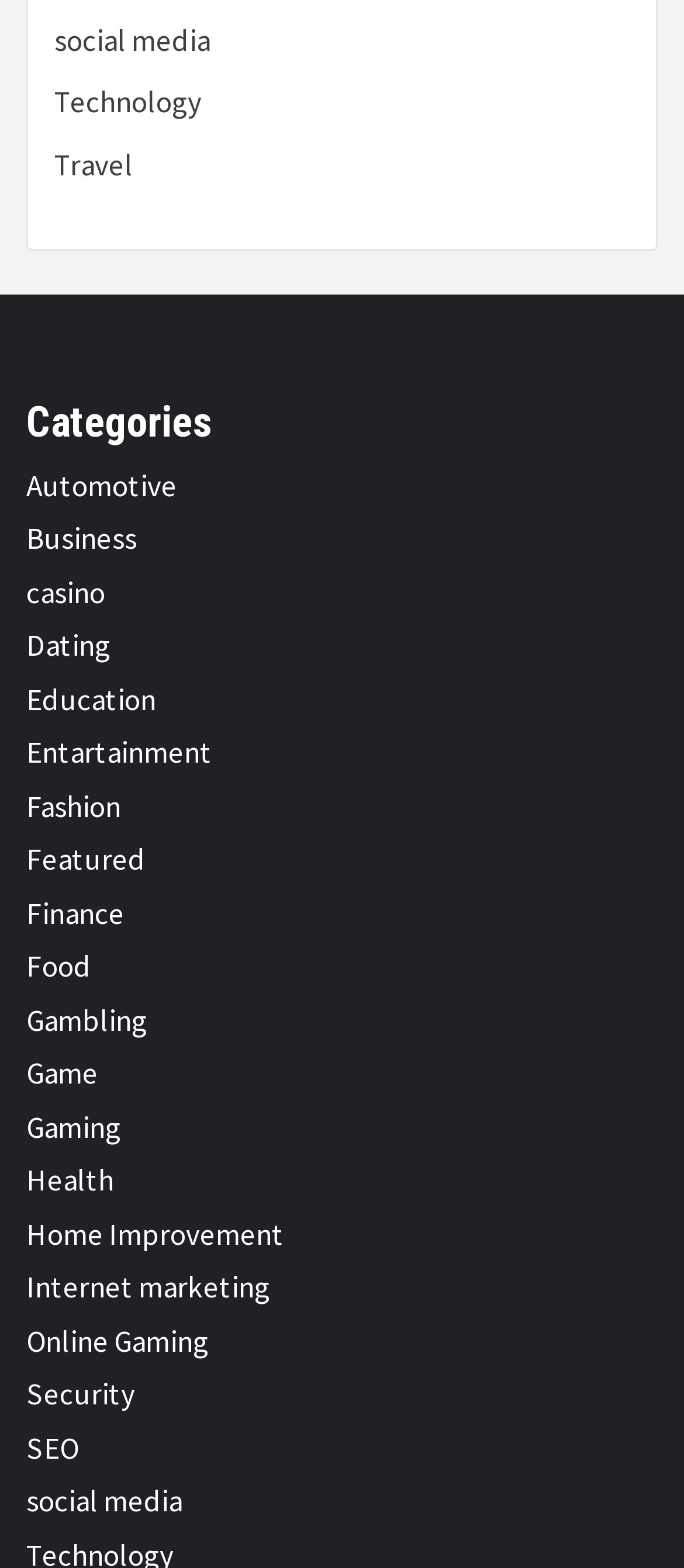Identify the bounding box for the UI element specified in this description: "social media". The coordinates must be four float numbers between 0 and 1, formatted as [left, top, right, bottom].

[0.038, 0.945, 0.267, 0.97]